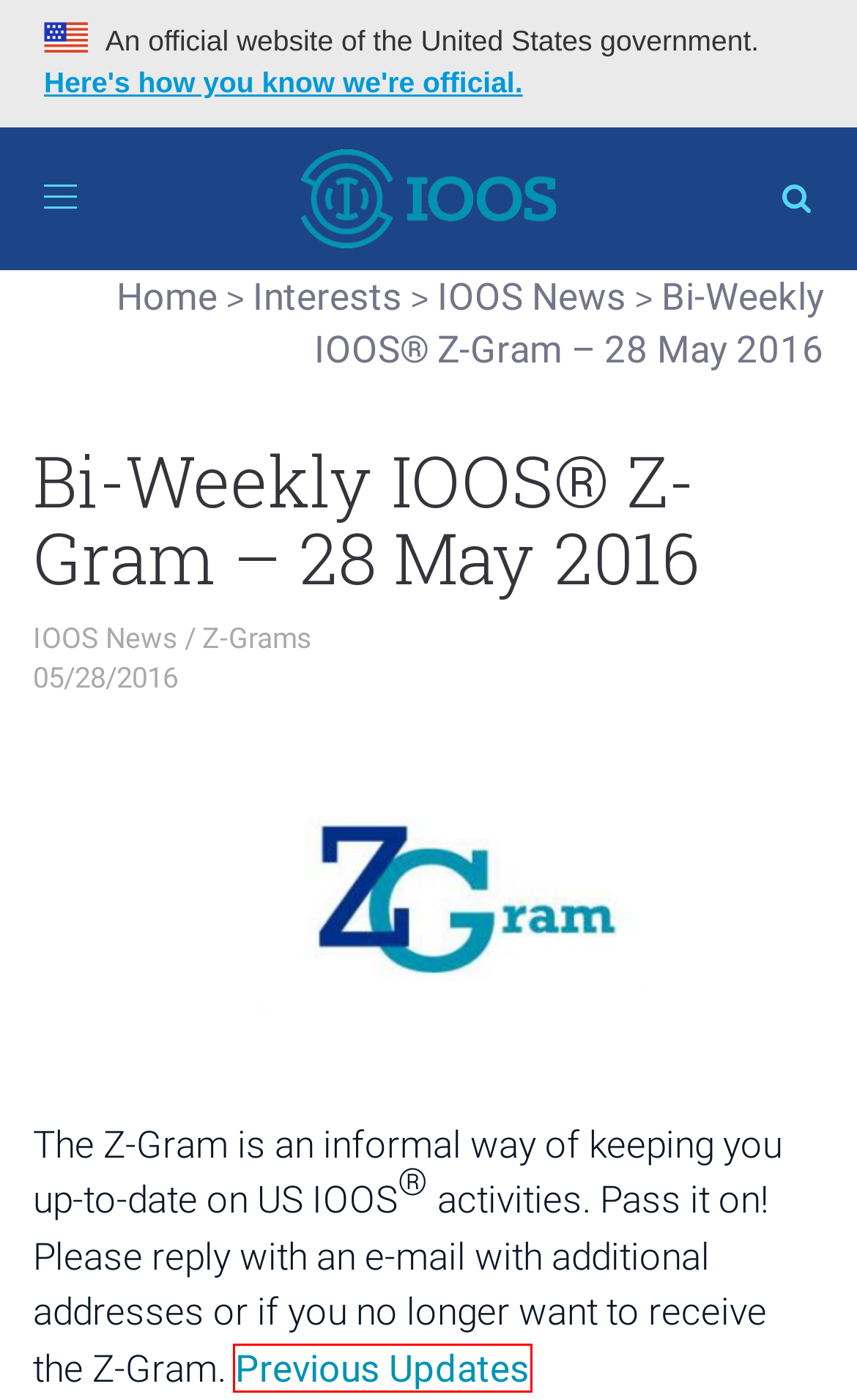Inspect the screenshot of a webpage with a red rectangle bounding box. Identify the webpage description that best corresponds to the new webpage after clicking the element inside the bounding box. Here are the candidates:
A. Community - The U.S. Integrated Ocean Observing System (IOOS)
B. IOOS News Archives - The U.S. Integrated Ocean Observing System (IOOS)
C. Z-Grams Archives - The U.S. Integrated Ocean Observing System (IOOS)
D. IOOS Z-Gram - The U.S. Integrated Ocean Observing System (IOOS)
E. Home - The U.S. Integrated Ocean Observing System (IOOS)
F. Interests Archives - The U.S. Integrated Ocean Observing System (IOOS)
G. About - The U.S. Integrated Ocean Observing System (IOOS)
H. Office of the Chief Information Officer | National Oceanic and Atmospheric Administration

D